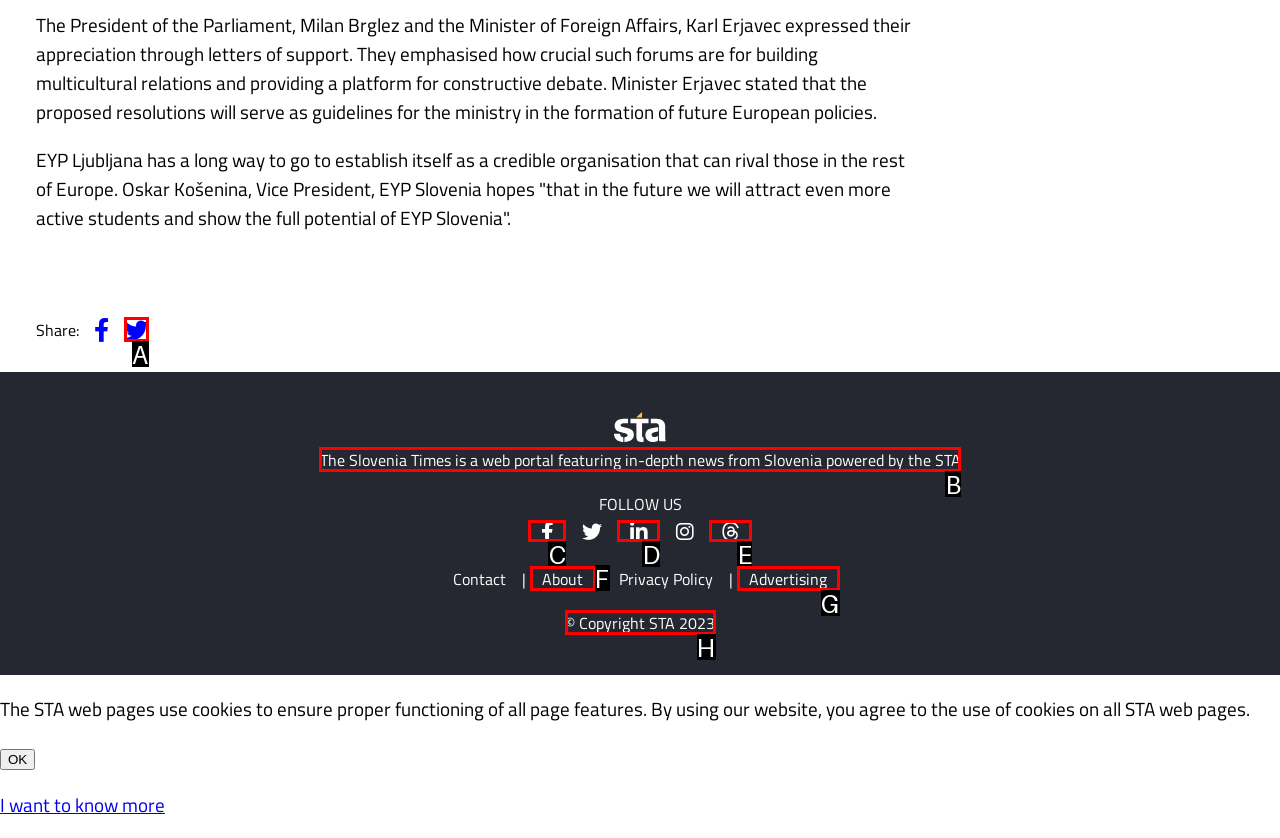Identify which option matches the following description: © Copyright STA 2023
Answer by giving the letter of the correct option directly.

H